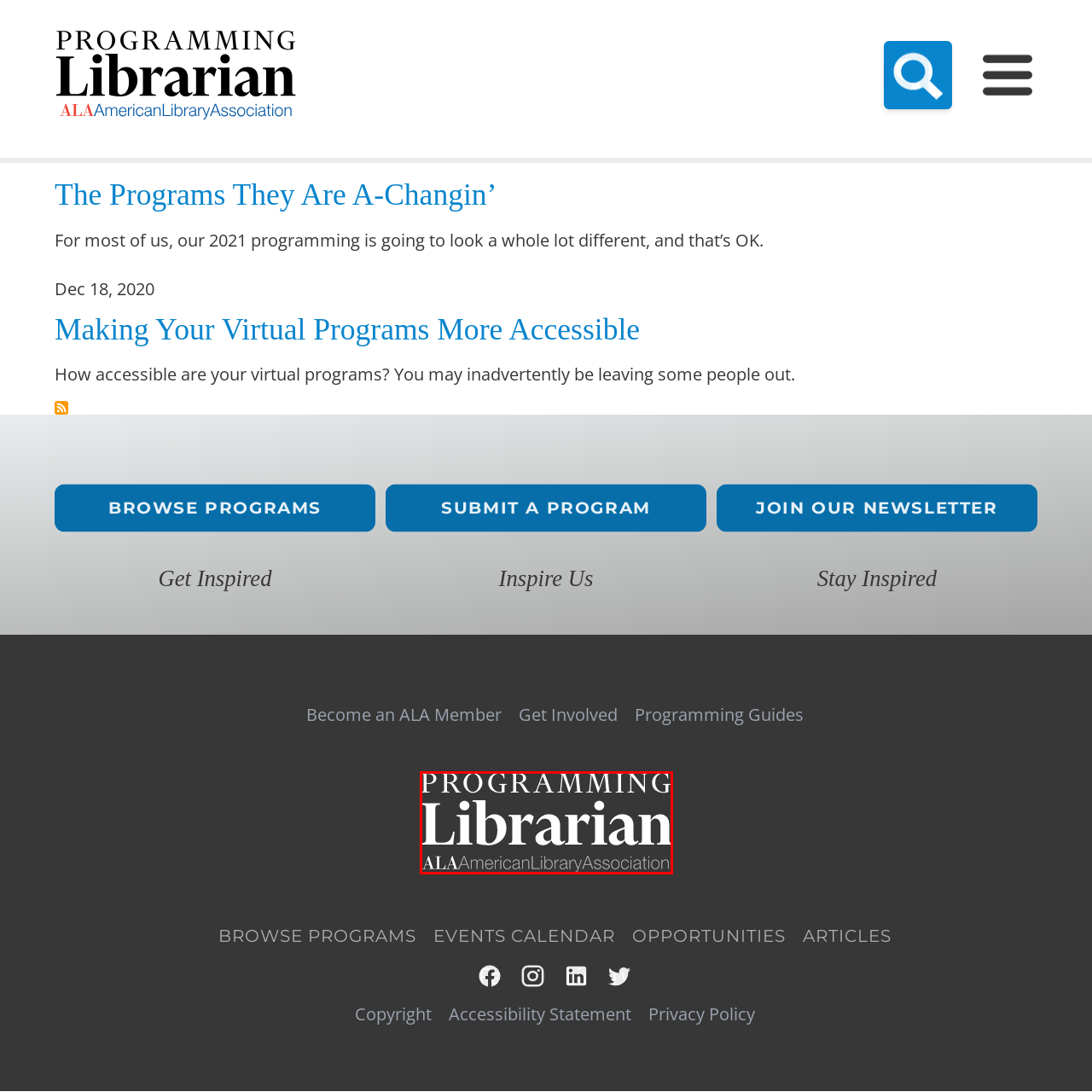Analyze the image surrounded by the red box and respond concisely: What is the background color of the design?

Dark